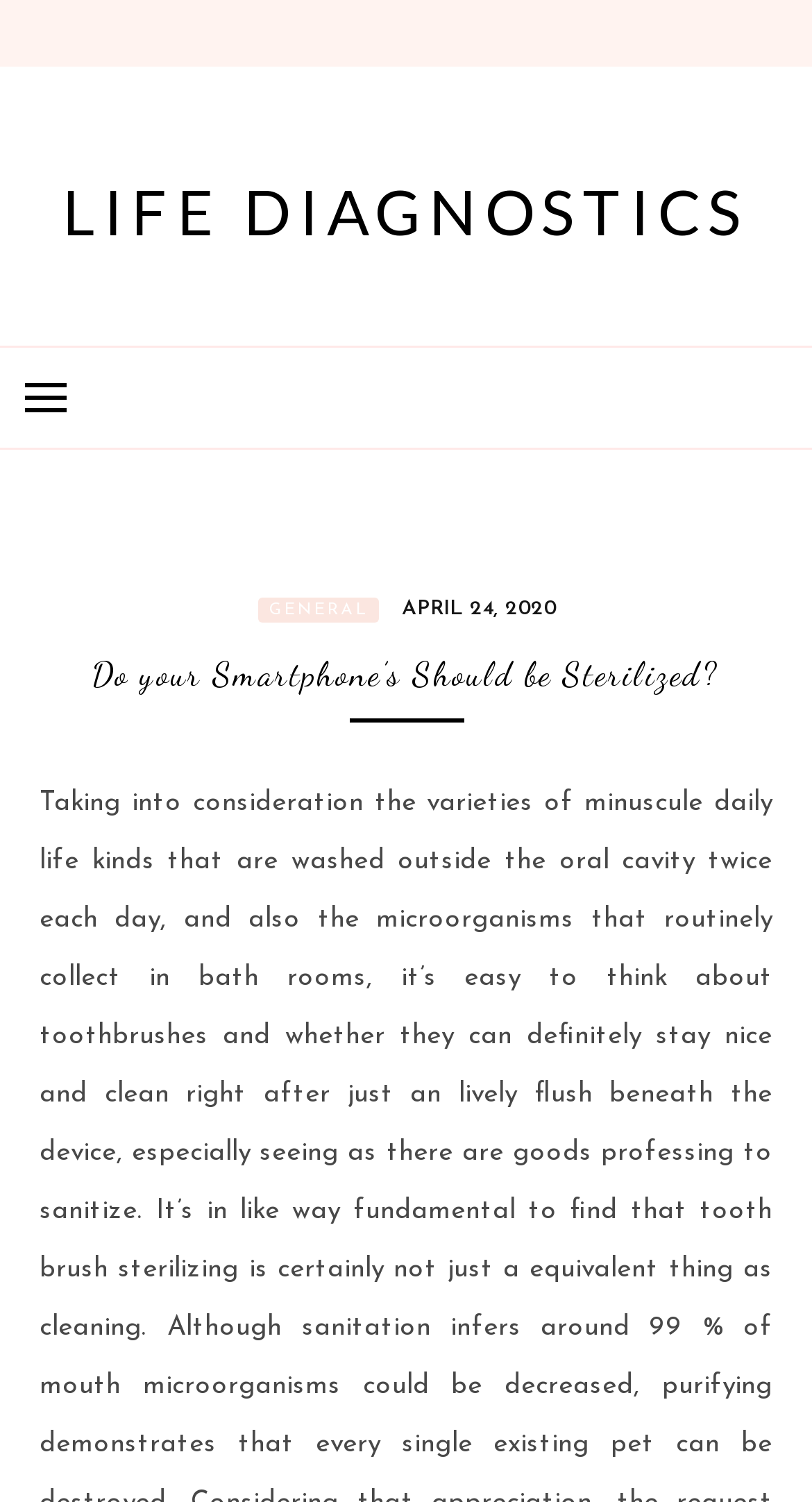Provide your answer in a single word or phrase: 
When was the article published?

APRIL 24, 2020